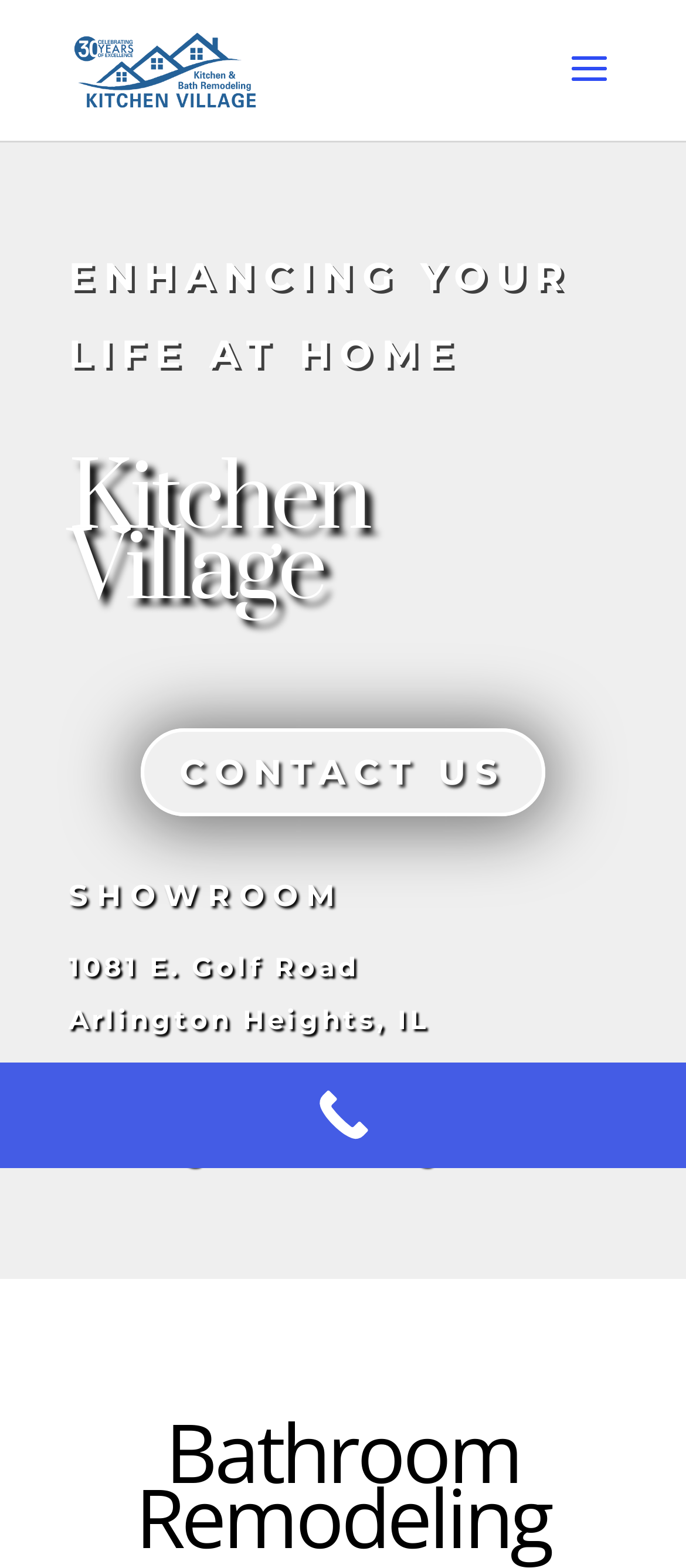What is the service offered by the company? Observe the screenshot and provide a one-word or short phrase answer.

Bathroom Remodeling